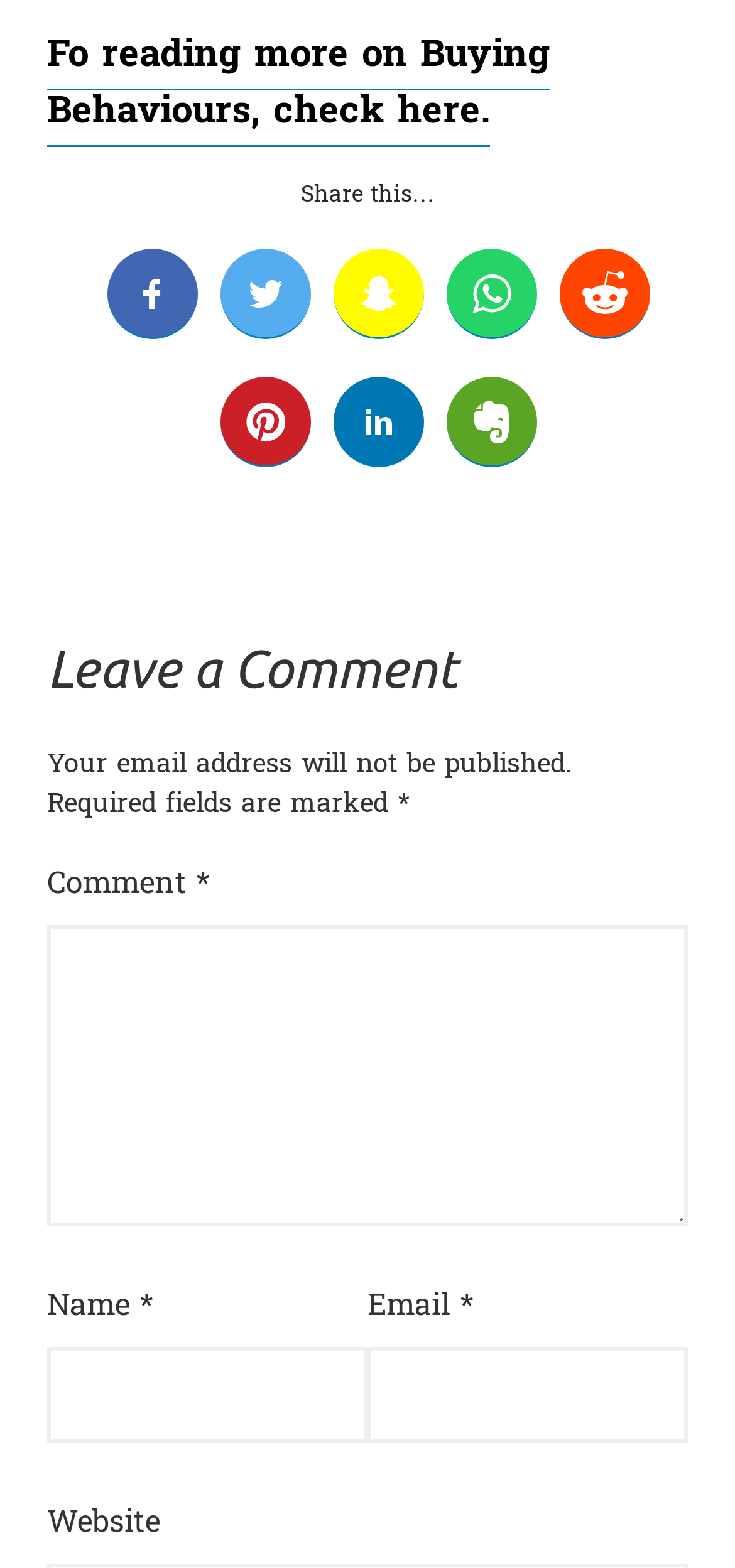Analyze the image and give a detailed response to the question:
What is the purpose of the links with images?

The links with images are likely social media sharing buttons, as they are commonly used to share content on various platforms. The images may represent the logos of the social media platforms.